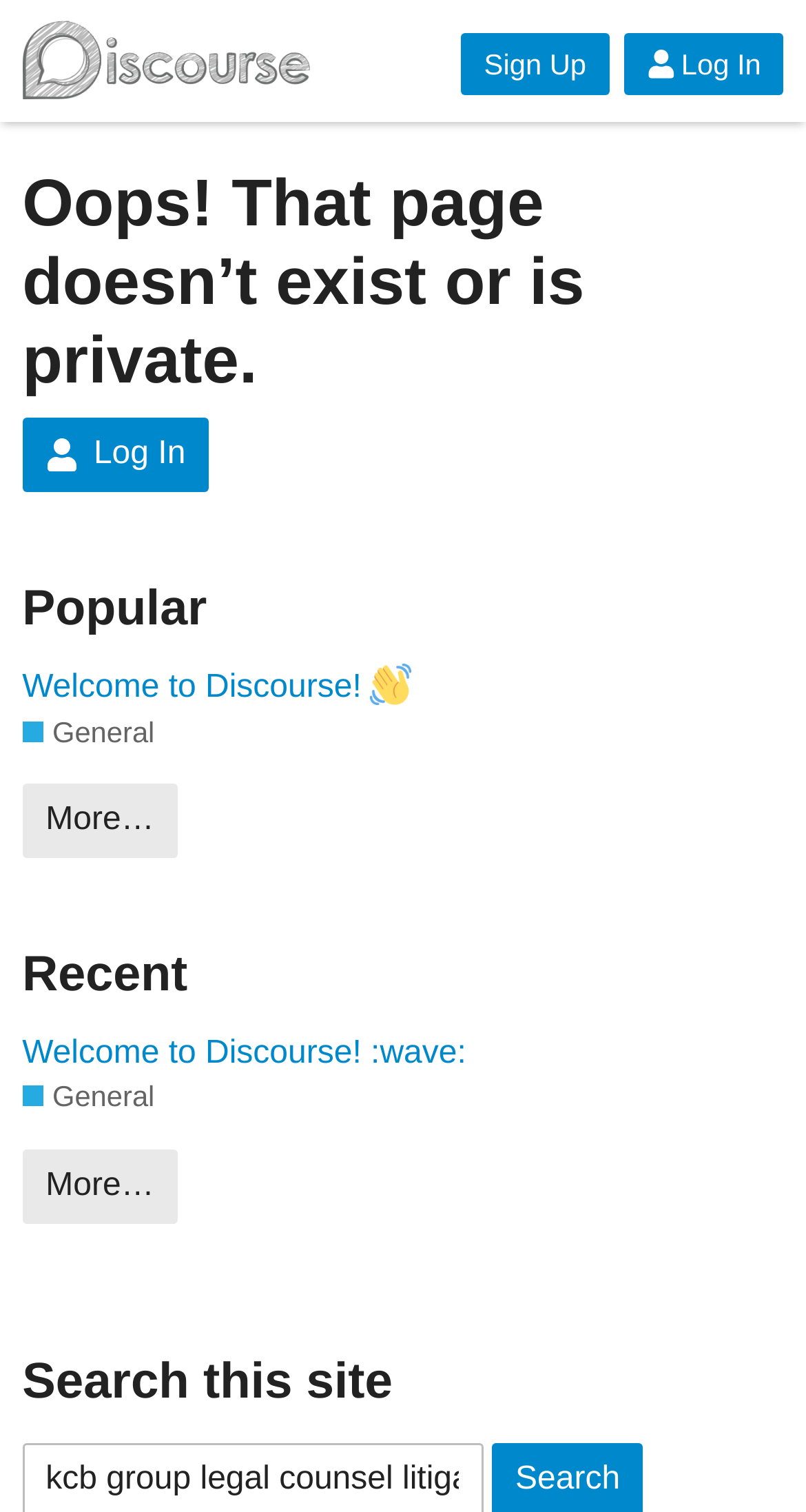Identify the bounding box coordinates of the part that should be clicked to carry out this instruction: "Click on the Discourse logo".

[0.027, 0.014, 0.385, 0.066]